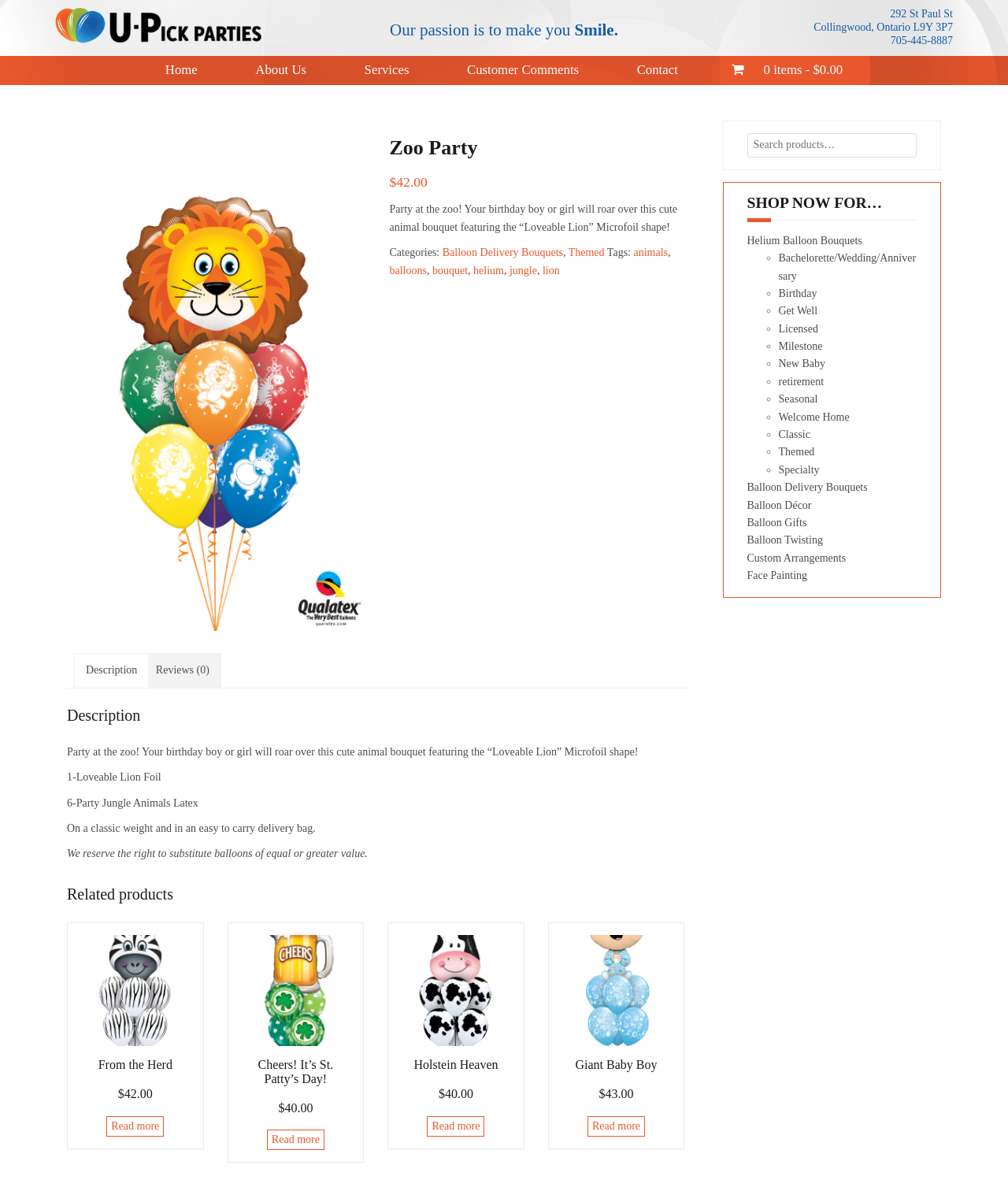Determine the bounding box coordinates of the section I need to click to execute the following instruction: "Click on the 'Contact' link". Provide the coordinates as four float numbers between 0 and 1, i.e., [left, top, right, bottom].

[0.616, 0.05, 0.688, 0.068]